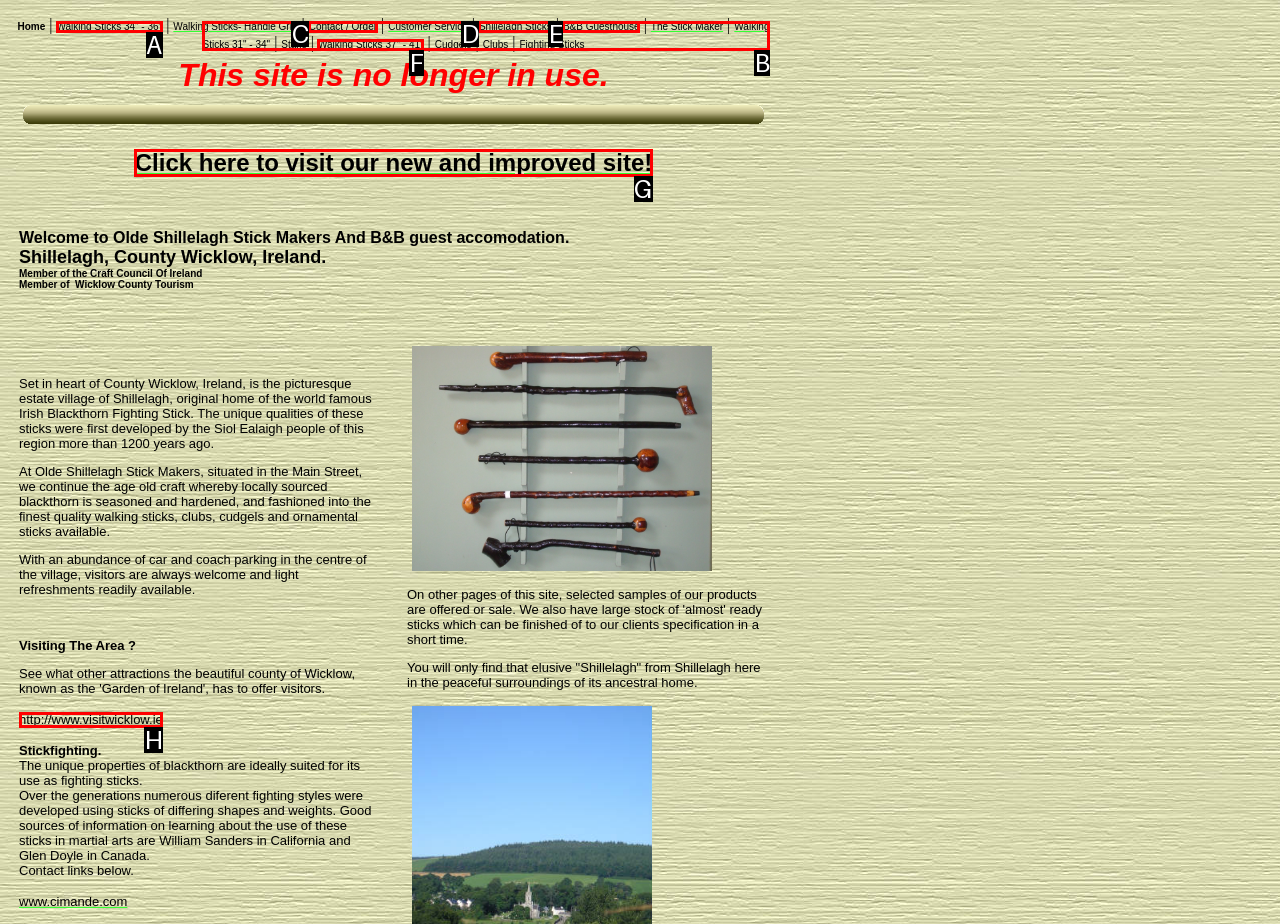Based on the given description: Walking Sticks 34" - 36", identify the correct option and provide the corresponding letter from the given choices directly.

A